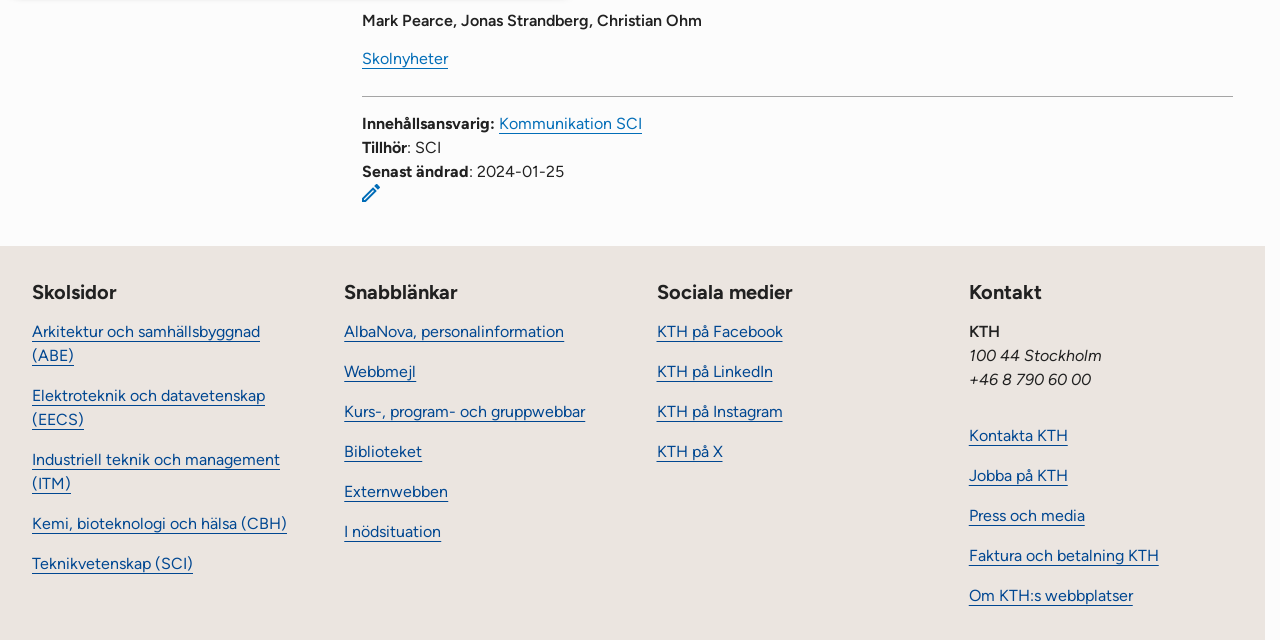Given the element description Faktura och betalning KTH, specify the bounding box coordinates of the corresponding UI element in the format (top-left x, top-left y, bottom-right x, bottom-right y). All values must be between 0 and 1.

[0.757, 0.853, 0.905, 0.883]